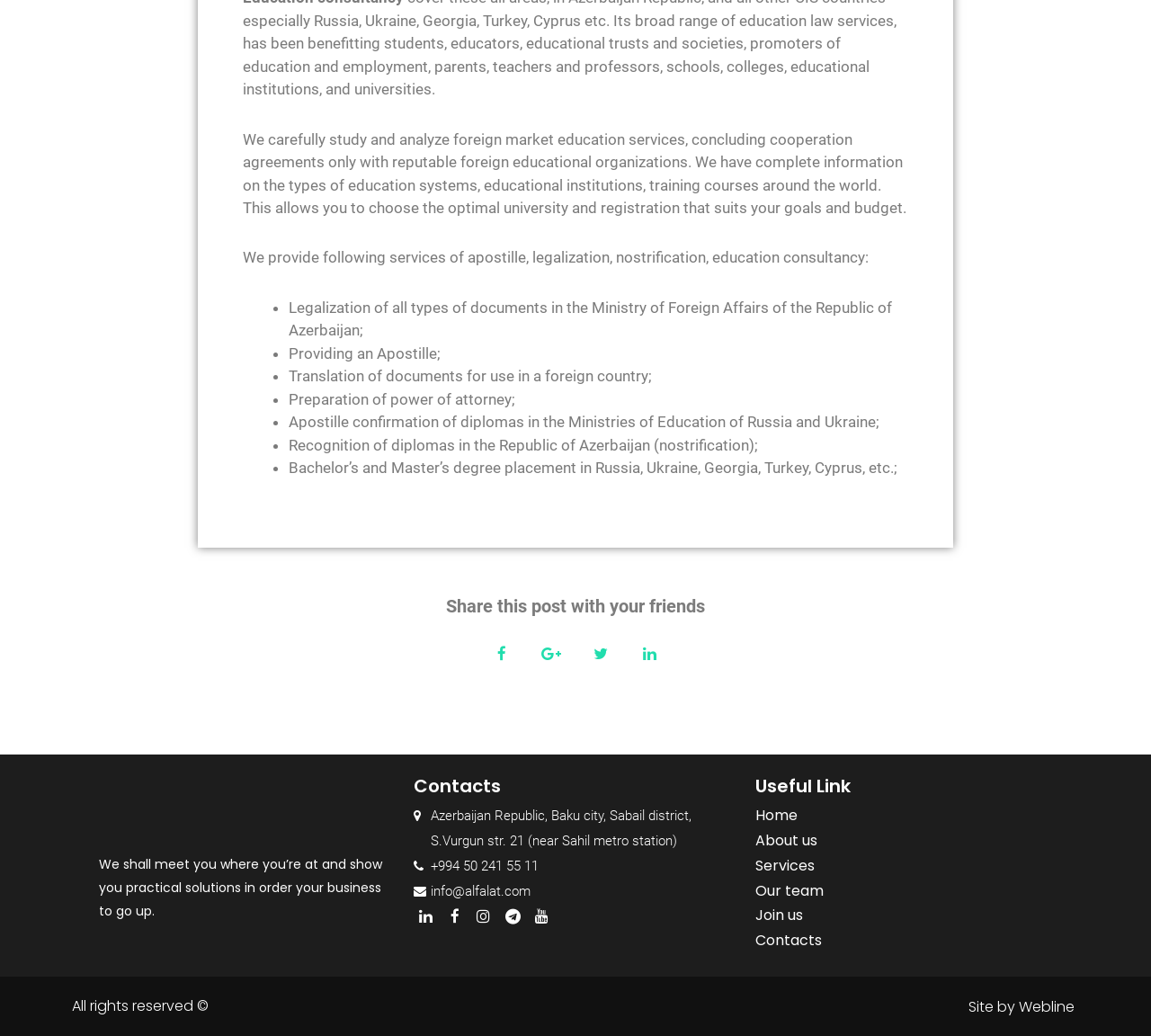Kindly determine the bounding box coordinates of the area that needs to be clicked to fulfill this instruction: "View contacts information".

[0.359, 0.747, 0.435, 0.771]